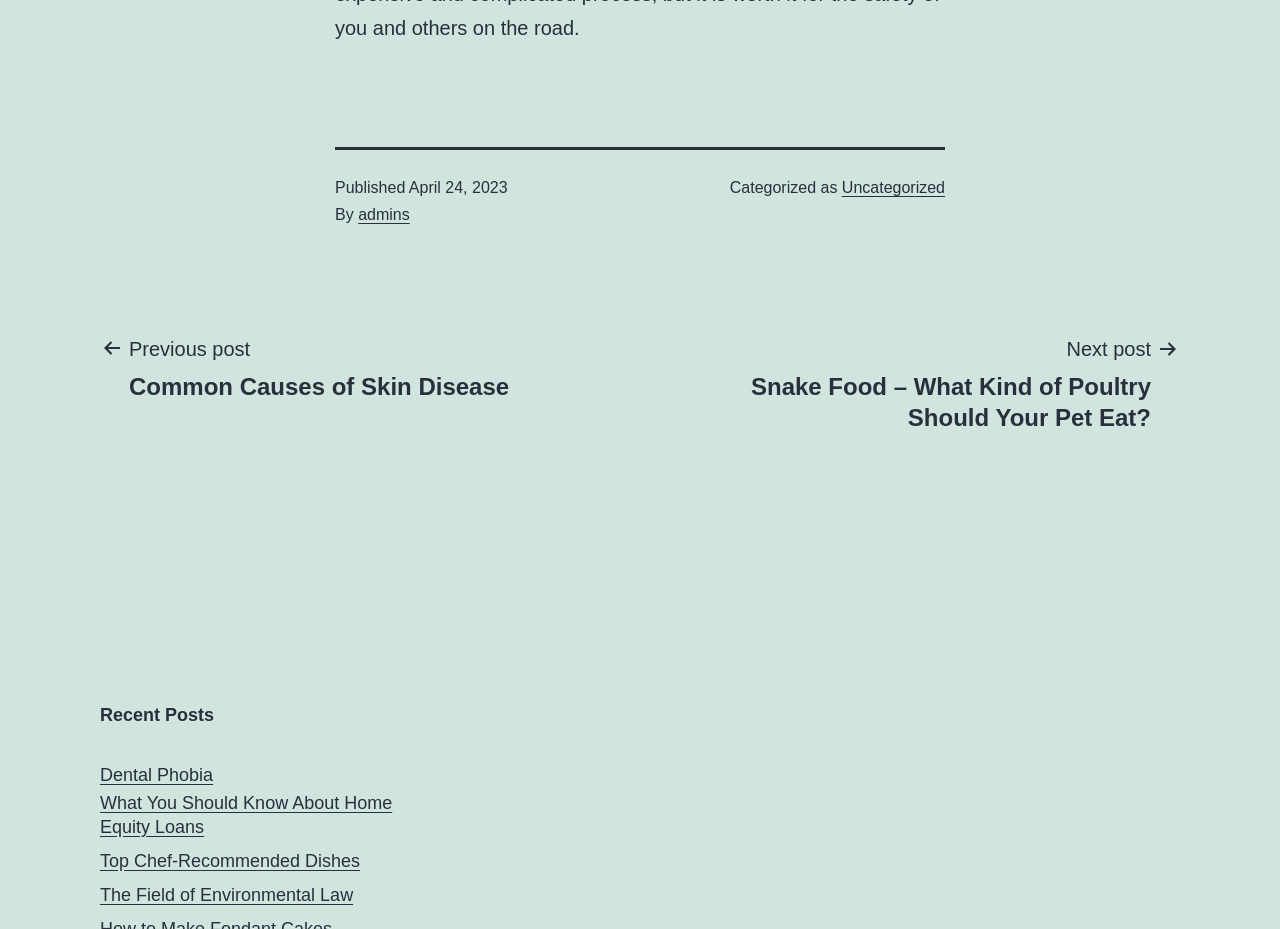How many recent posts are listed?
Offer a detailed and full explanation in response to the question.

I found the number of recent posts by looking at the recent posts section, where I counted four links to different posts.